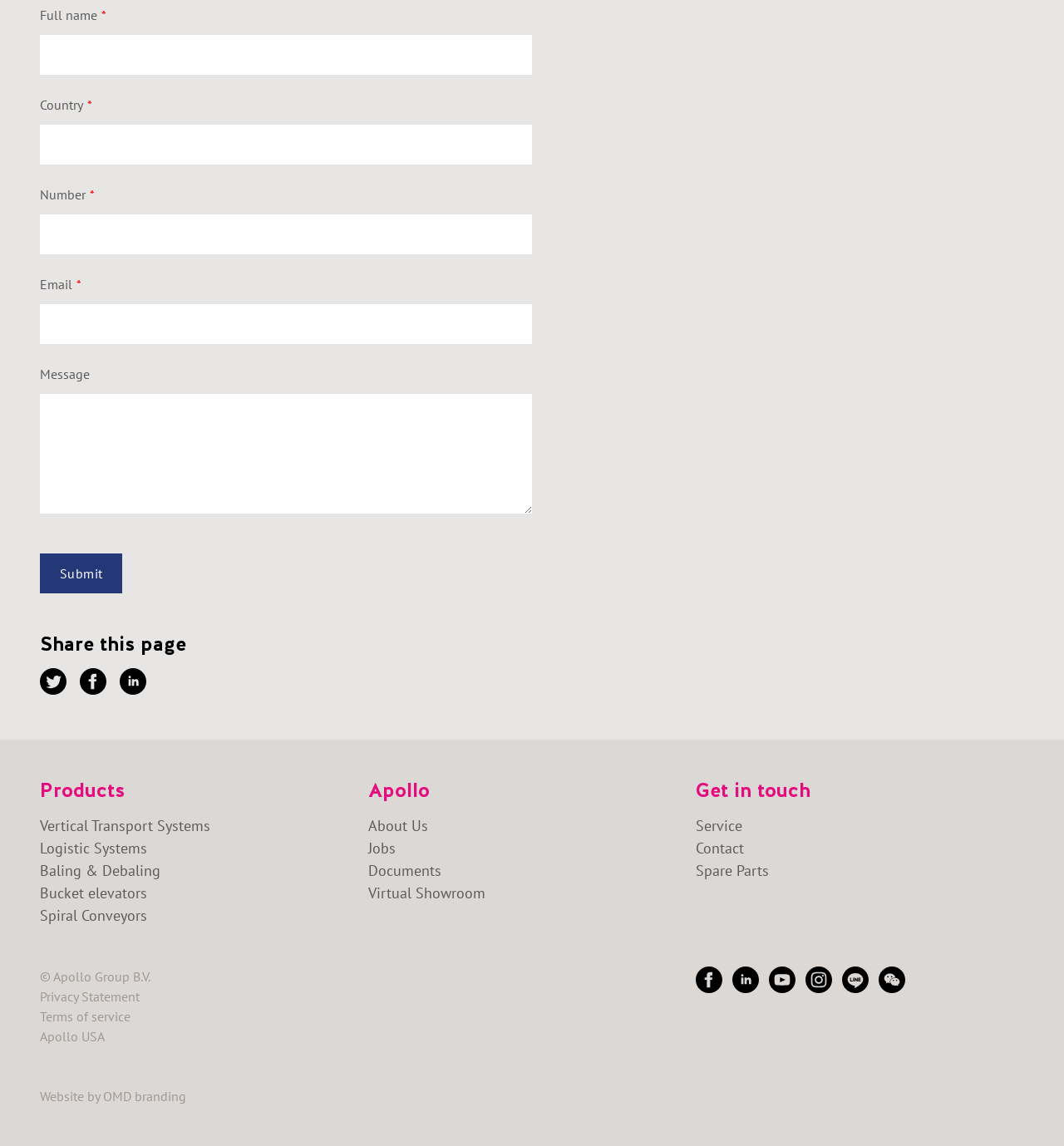Please identify the bounding box coordinates of the element I need to click to follow this instruction: "Read 'Nigerian Student Wins Top Spot at Cambridge Competition'".

None